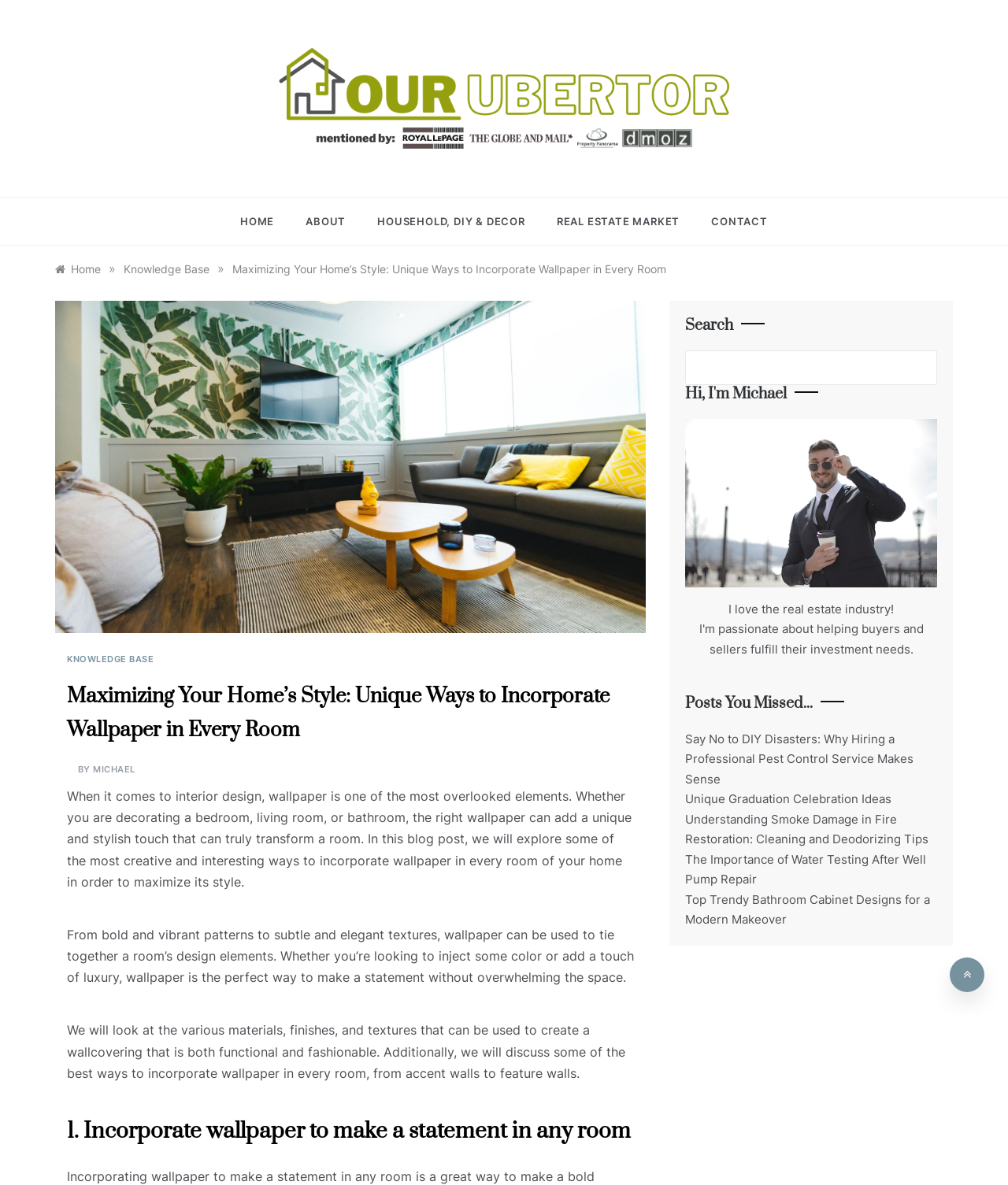Review the image closely and give a comprehensive answer to the question: What is the purpose of wallpaper according to the blog post?

I read the first paragraph of the blog post, which mentions that wallpaper can add a unique and stylish touch to a room, and transform it.